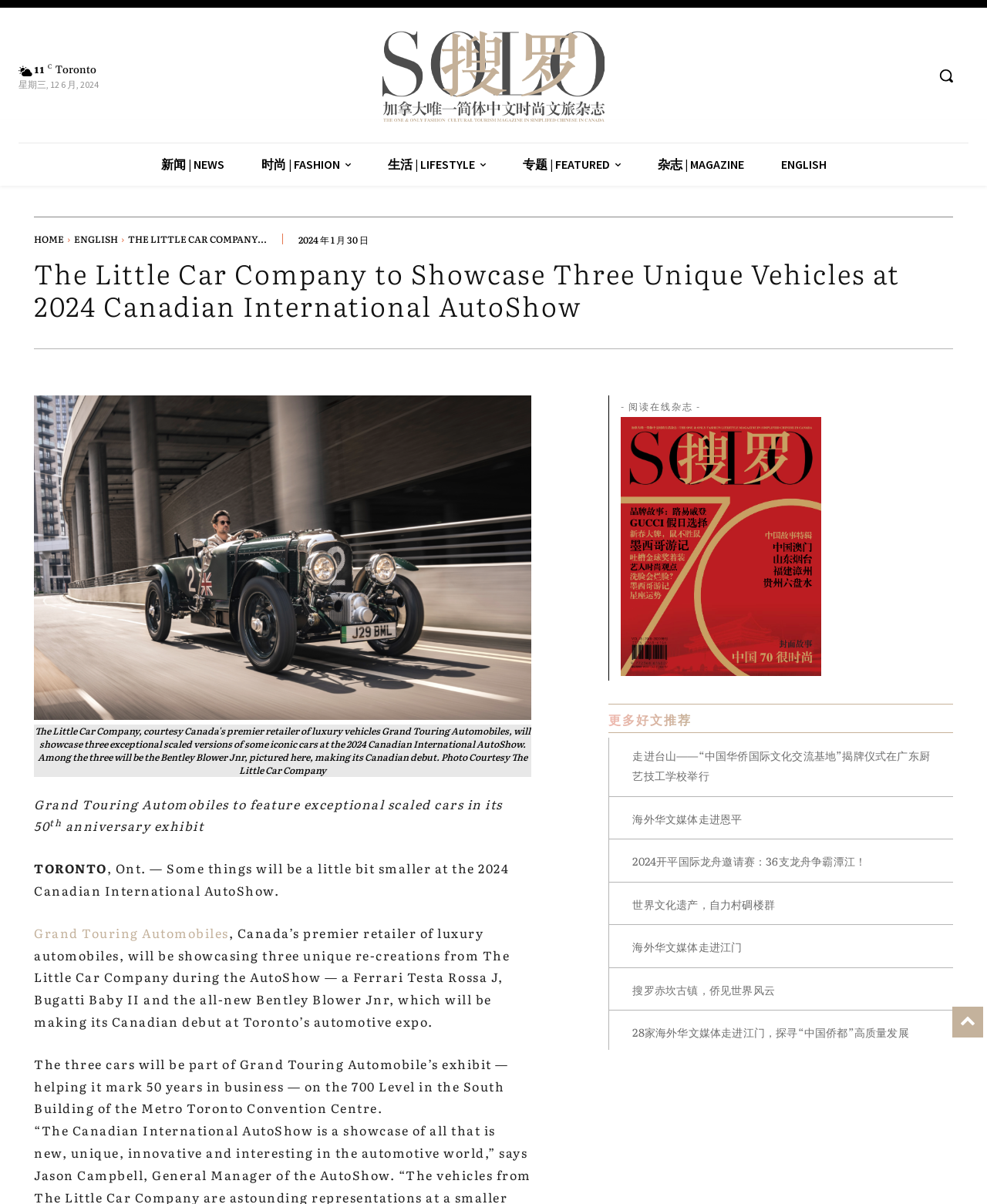Locate the bounding box coordinates of the element that should be clicked to execute the following instruction: "Read the news article 'The Little Car Company to Showcase Three Unique Vehicles at 2024 Canadian International AutoShow'".

[0.034, 0.213, 0.966, 0.267]